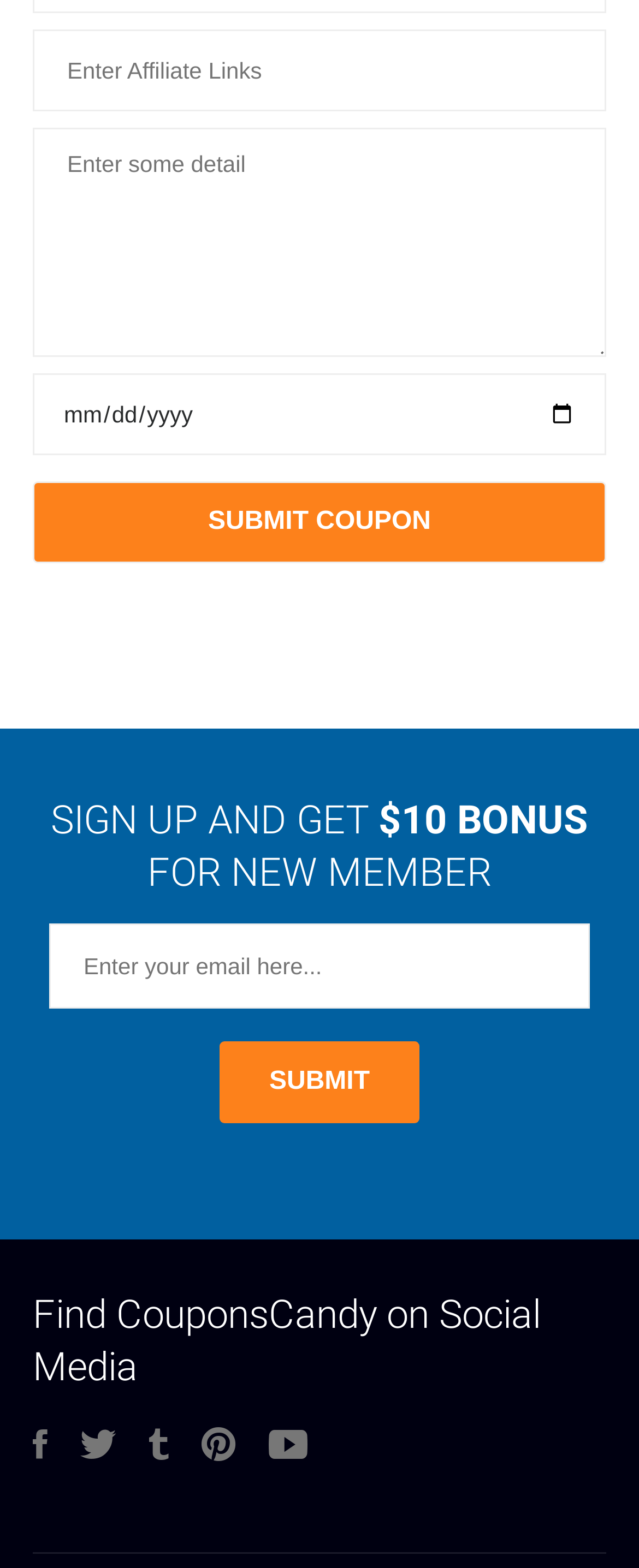What is the purpose of the first textbox?
Kindly offer a detailed explanation using the data available in the image.

The first textbox has a label 'Enter Affiliate Links' and is required, indicating that it is used to input affiliate links, possibly for submission or registration.